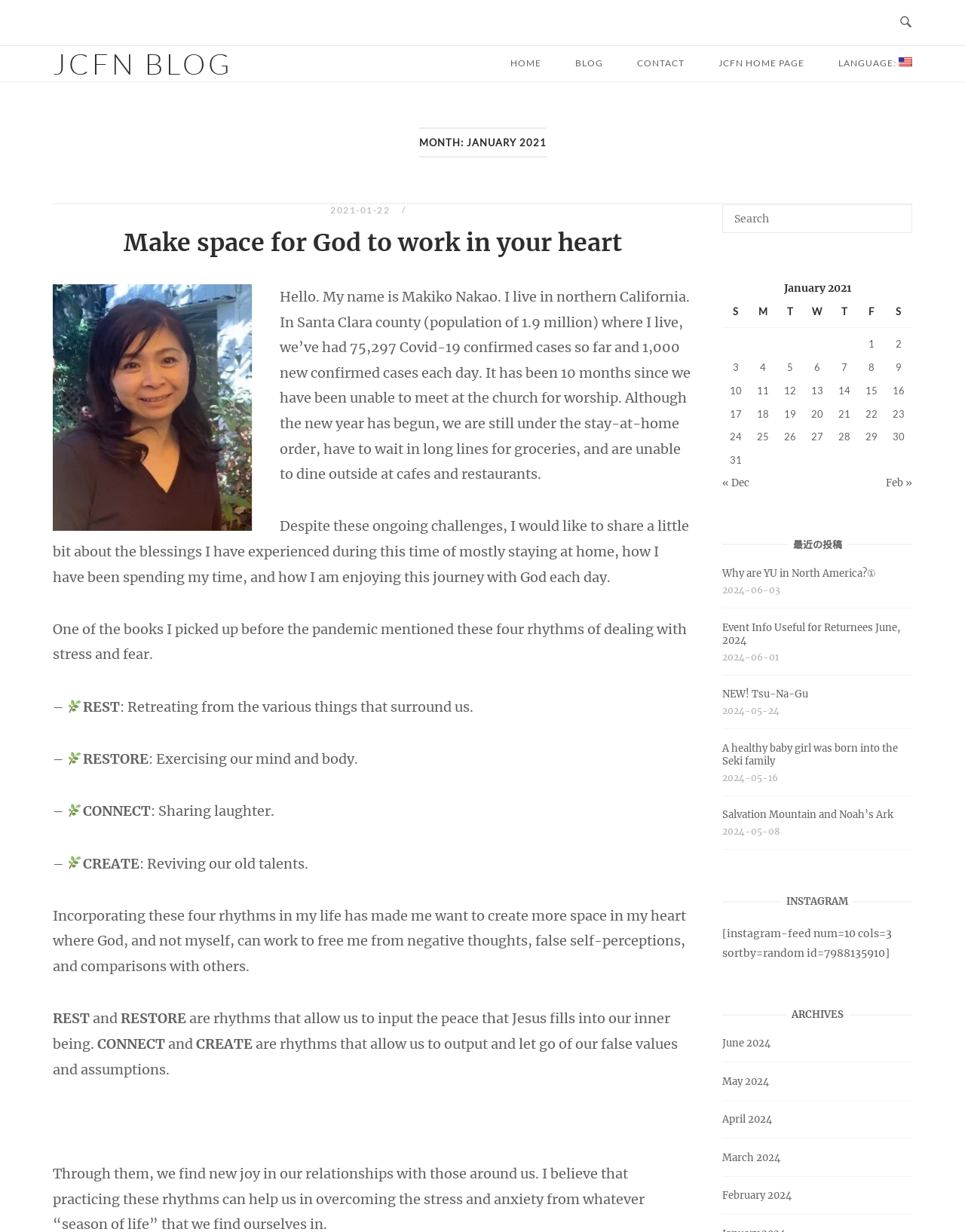Point out the bounding box coordinates of the section to click in order to follow this instruction: "Go to 'HOME' page".

[0.517, 0.036, 0.573, 0.068]